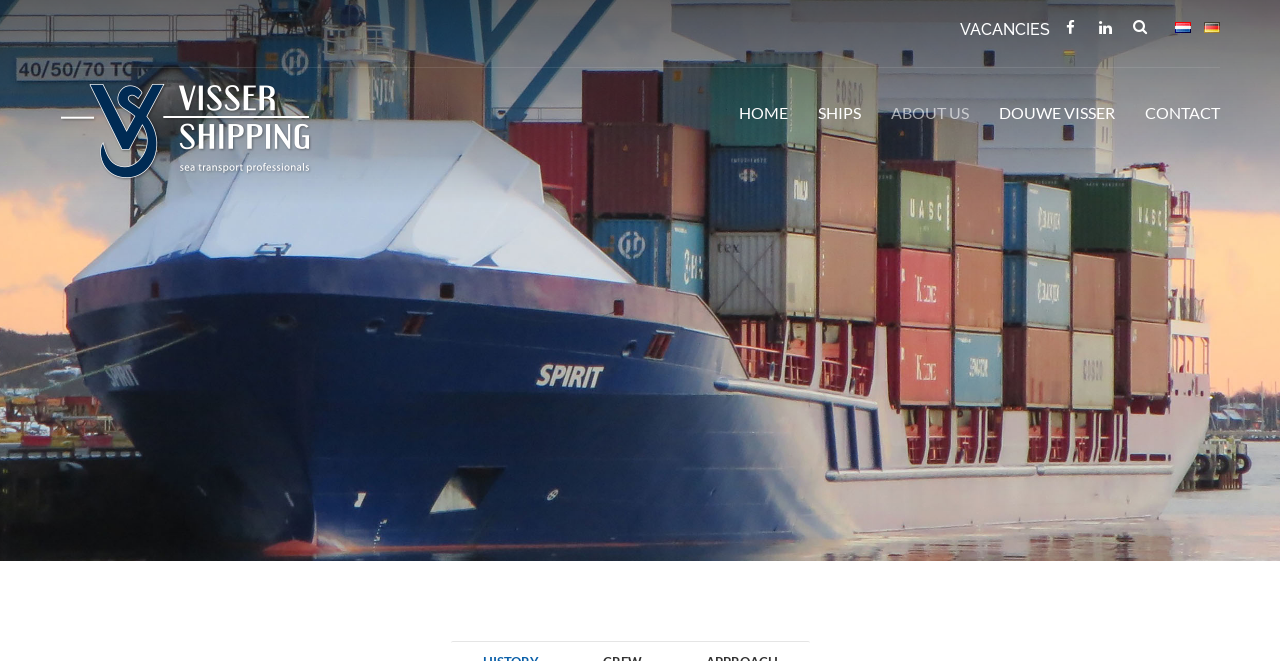From the webpage screenshot, predict the bounding box coordinates (top-left x, top-left y, bottom-right x, bottom-right y) for the UI element described here: Approach

[0.573, 0.348, 0.769, 0.415]